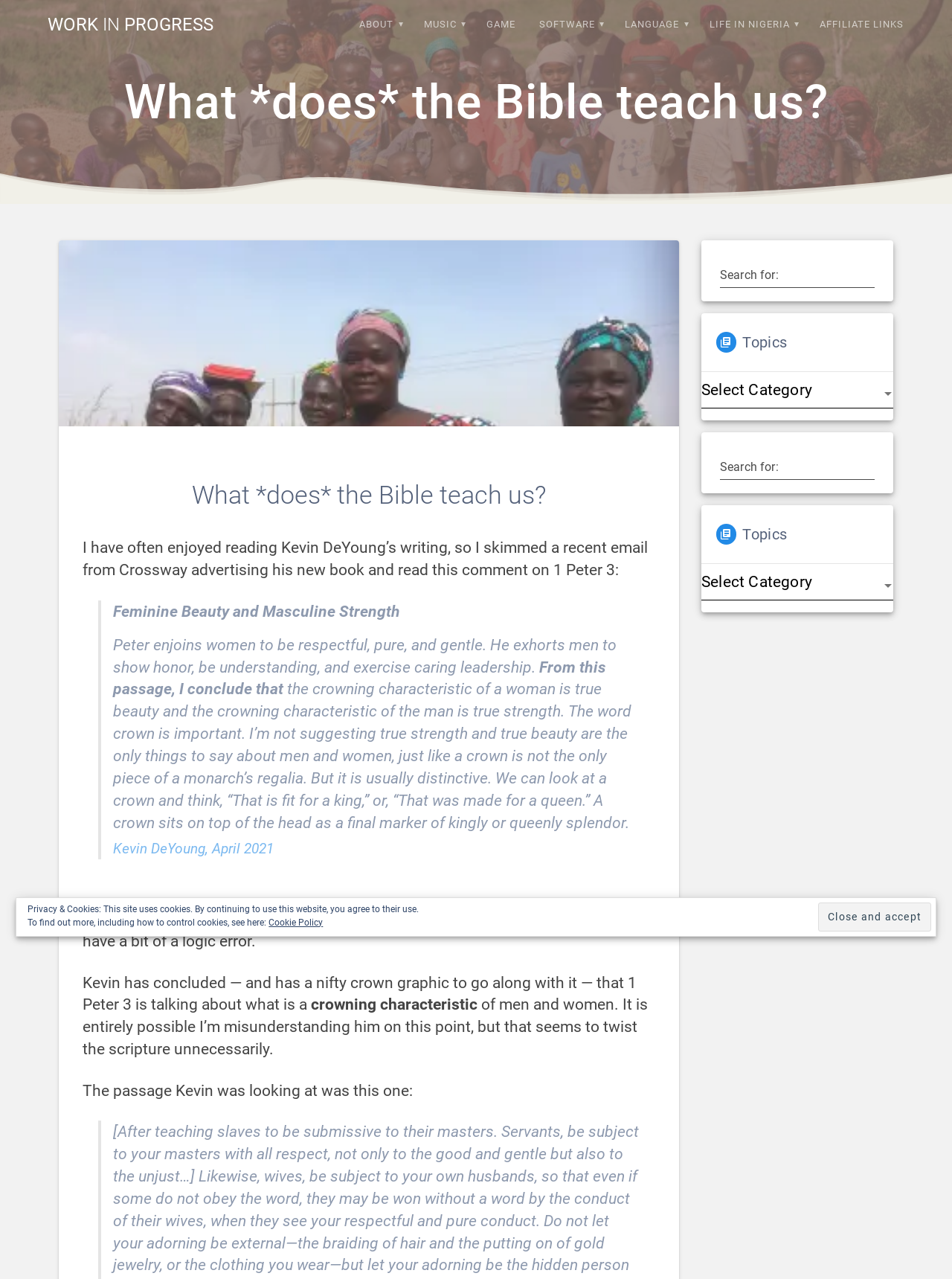Locate the bounding box coordinates of the clickable region to complete the following instruction: "Search for something."

[0.756, 0.205, 0.919, 0.225]